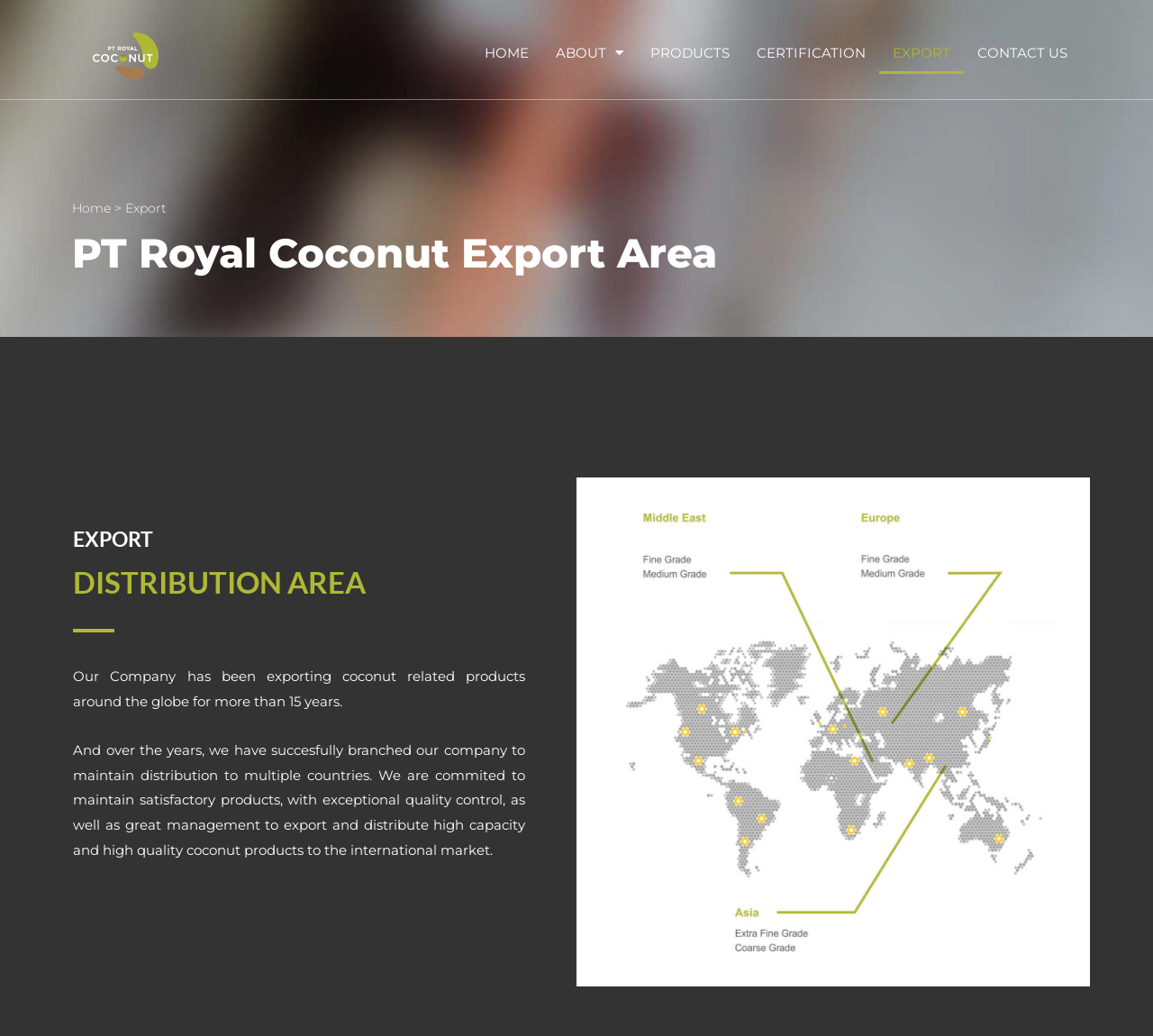Craft a detailed narrative of the webpage's structure and content.

The webpage is about PT Royal Coconut, a company that exports coconut-related products globally. At the top left corner, there is a logo of PT Royal Coconut, accompanied by a navigation menu with links to HOME, ABOUT, PRODUCTS, CERTIFICATION, EXPORT, and CONTACT US. Below the logo, there is a heading that reads "PT Royal Coconut Export Area".

On the left side of the page, there is a secondary navigation menu with links to Home and Export. Above this menu, there is a heading that reads "EXPORT" and another heading that reads "DISTRIBUTION AREA". Below these headings, there are two paragraphs of text that describe the company's history and commitment to exporting high-quality coconut products to multiple countries.

On the right side of the page, there is a large image that appears to be a map or a graphic representation of the company's export distribution area. The image takes up most of the right side of the page.

There are multiple instances of the navigation menu and logo throughout the page, but they all appear to be duplicates of the same elements. Overall, the page has a simple and organized layout, with a focus on presenting the company's information and products in a clear and concise manner.